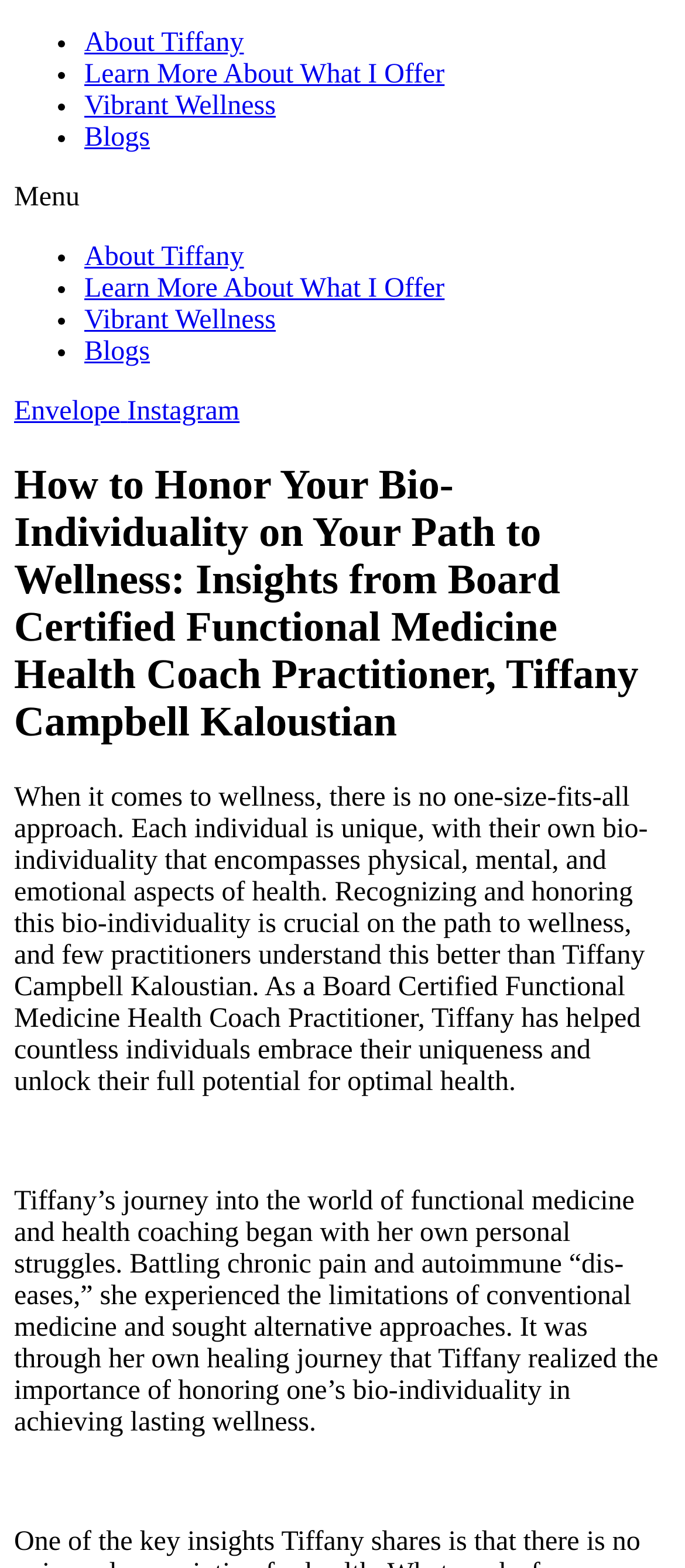Could you find the bounding box coordinates of the clickable area to complete this instruction: "Click on About Tiffany"?

[0.123, 0.018, 0.356, 0.037]